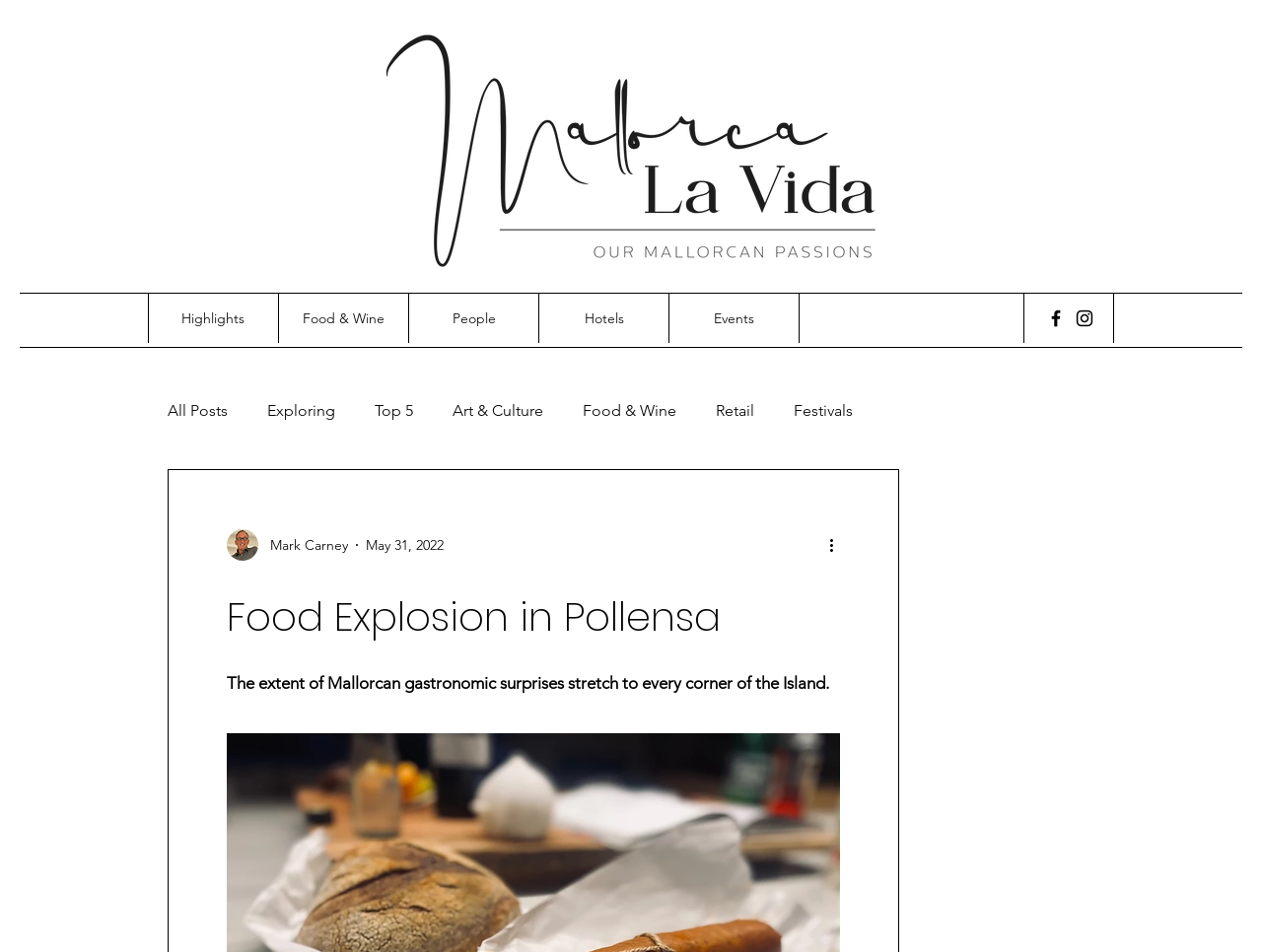How many social media links are in the Social Bar? Observe the screenshot and provide a one-word or short phrase answer.

2